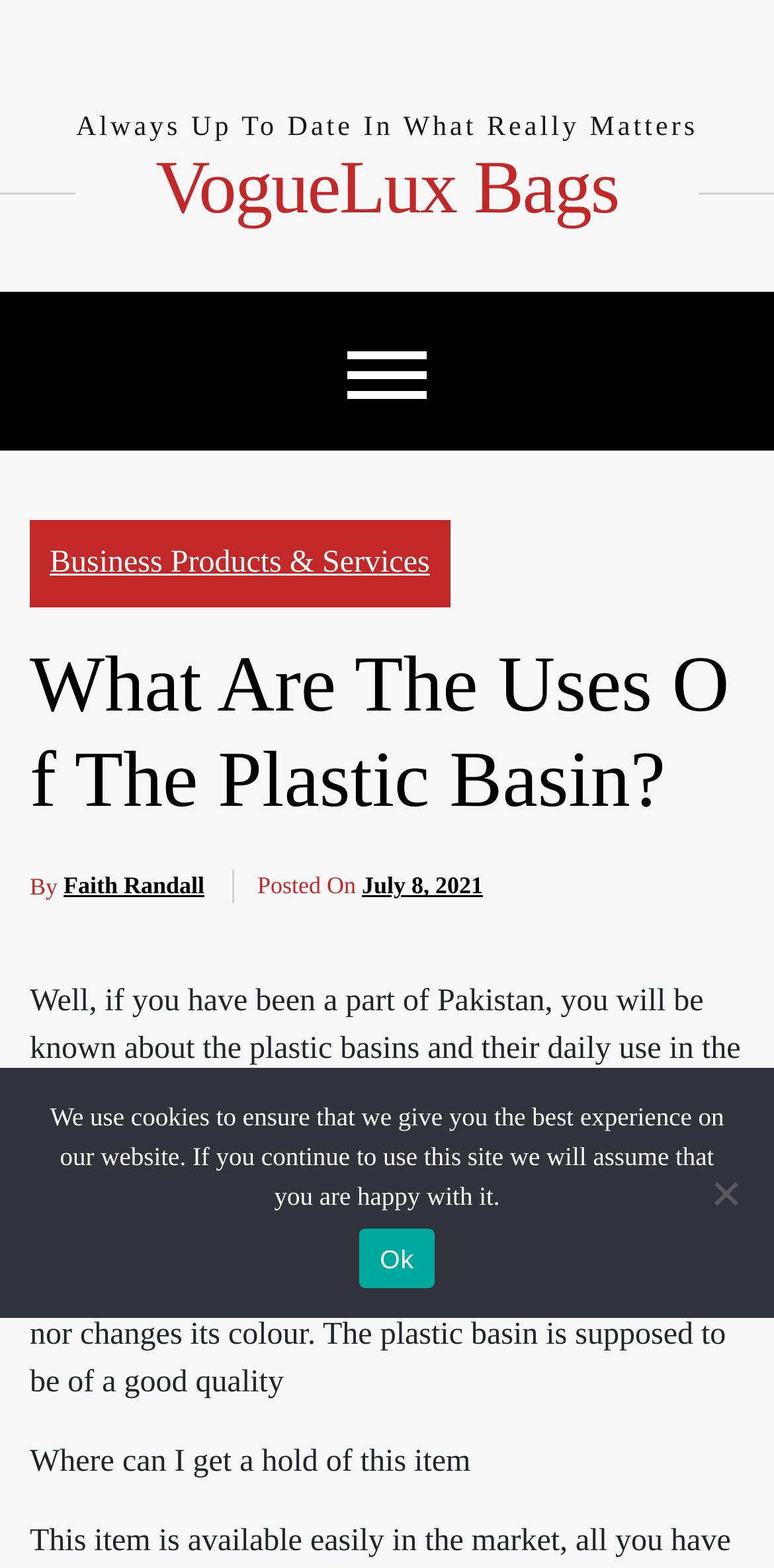Using the given element description, provide the bounding box coordinates (top-left x, top-left y, bottom-right x, bottom-right y) for the corresponding UI element in the screenshot: Ok

[0.465, 0.784, 0.56, 0.822]